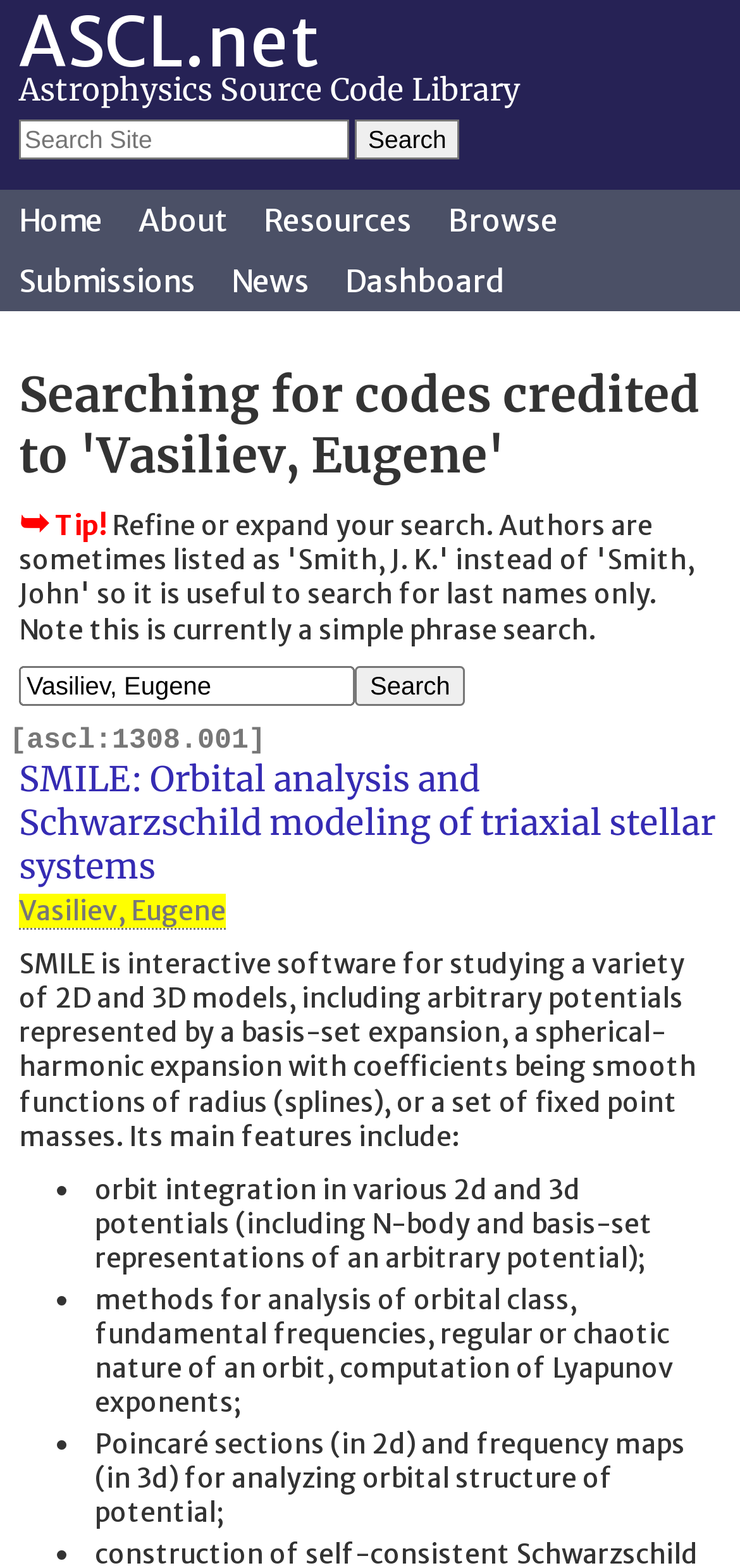Locate the UI element described by name="search" placeholder="Search Site" in the provided webpage screenshot. Return the bounding box coordinates in the format (top-left x, top-left y, bottom-right x, bottom-right y), ensuring all values are between 0 and 1.

[0.026, 0.076, 0.472, 0.102]